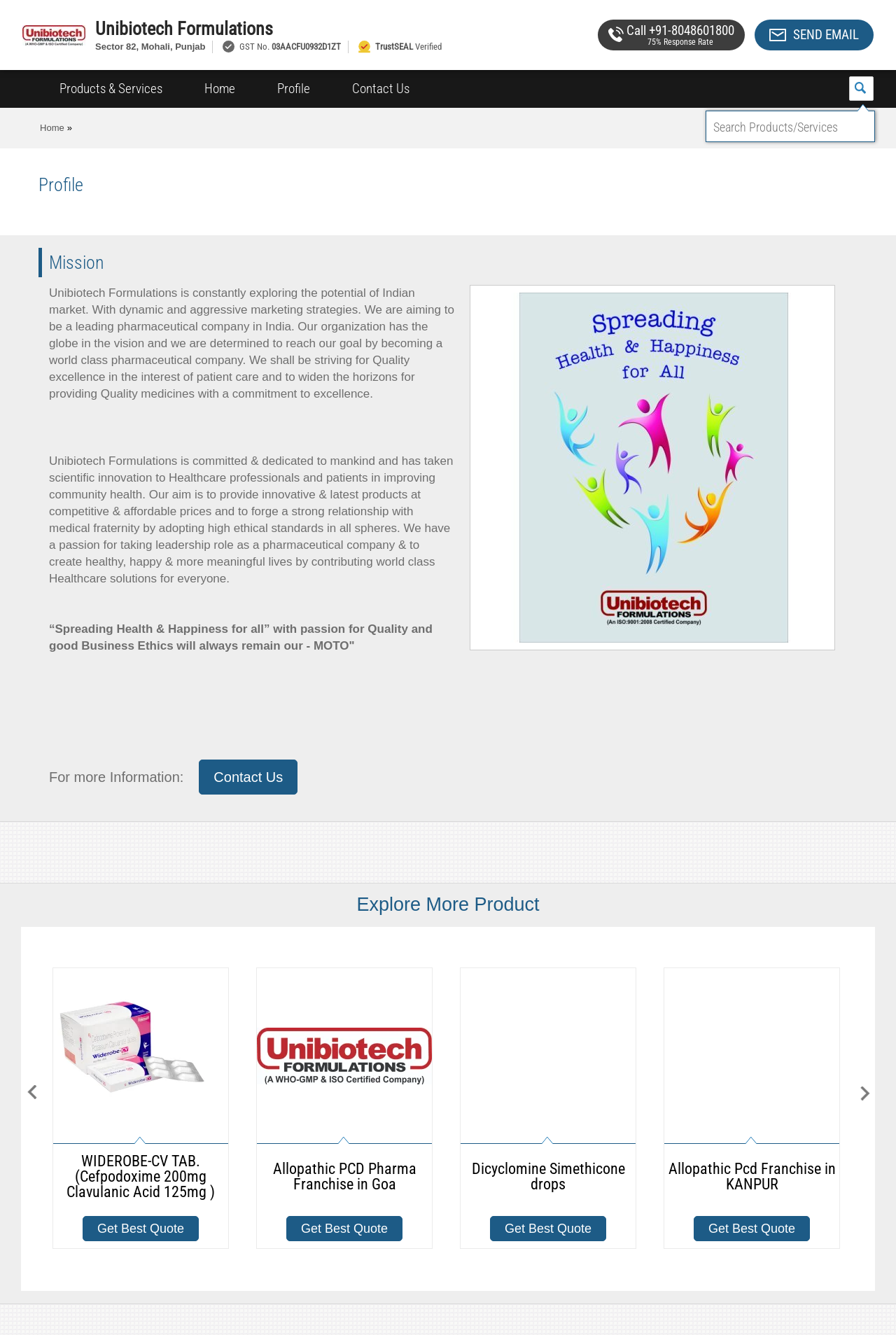Offer a comprehensive description of the webpage’s content and structure.

The webpage is about Unibiotech Formulations, a pharmaceutical company. At the top, there is a logo and a navigation menu with links to "Home", "Profile", "Products & Services", and "Contact Us". Below the navigation menu, there is a section with the company's address, GST number, and a TrustSEAL verification. 

On the left side, there is a heading "Mission" followed by a paragraph describing the company's mission to become a leading pharmaceutical company in India and globally. The mission statement is accompanied by an image. 

Below the mission statement, there is a section with three links to products or services: "WIDEROBE-CV TAB. (Cefpodoxime 200mg Clavulanic Acid 125mg )", "Allopathic PCD Pharma Franchise in Goa", and "Dicyclomine Simethicone drops". Each link has an associated image. 

On the right side, there is a call-to-action button "SEND EMAIL" and a phone number with a response rate indicator. 

At the bottom of the page, there is a section with a heading "Explore More Products" and a list of links to products or services, including "Allopathic Pcd Franchise in KANPUR". Each link has an associated image and a "Get Best Quote" button.